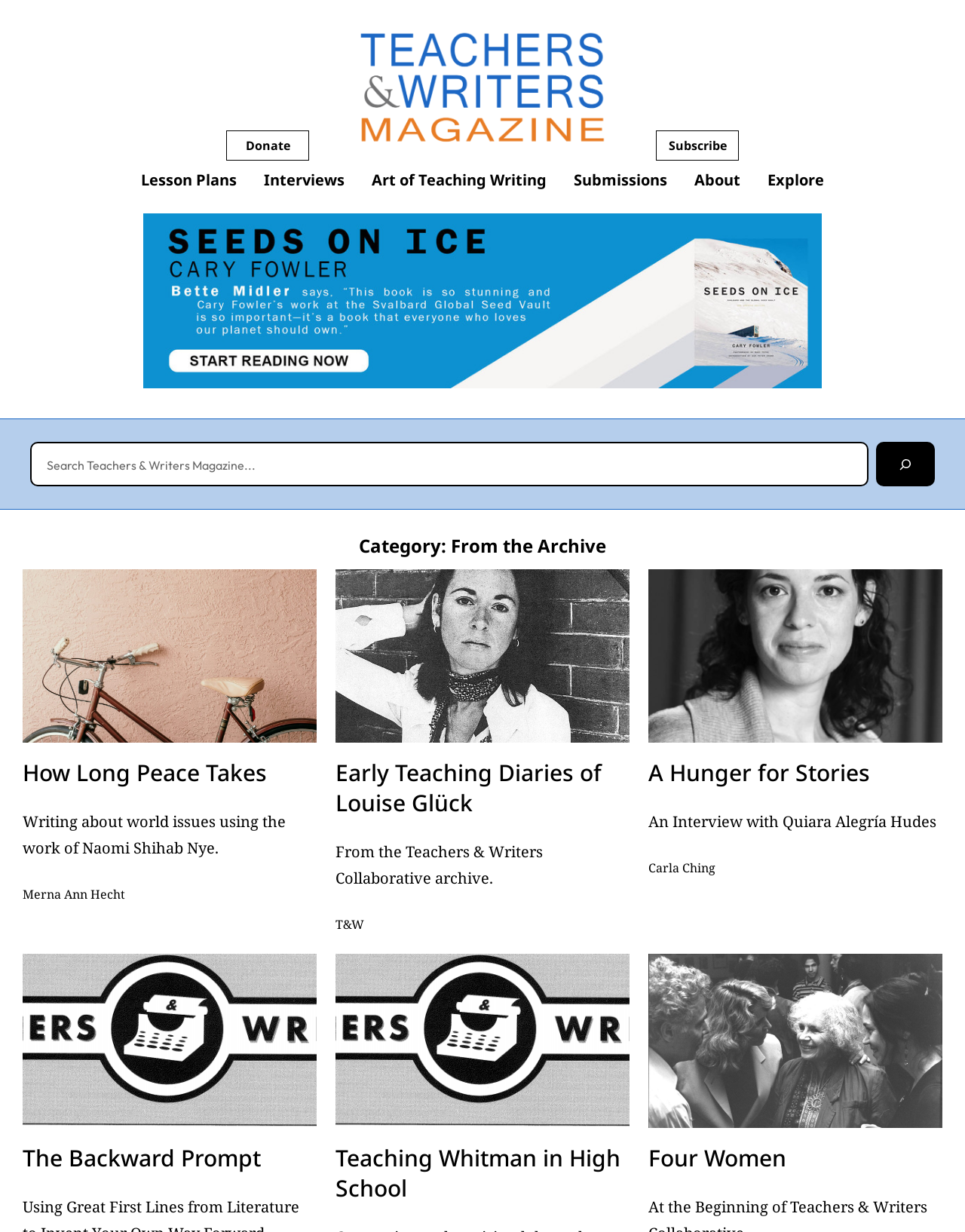How many navigation links are in the header?
Based on the image, answer the question with as much detail as possible.

The navigation links are located in the header section of the webpage, and they are 'Lesson Plans', 'Interviews', 'Art of Teaching Writing', 'Submissions', 'About', 'Explore', and 'Teachers and Writers Magazine'. There are 7 links in total.